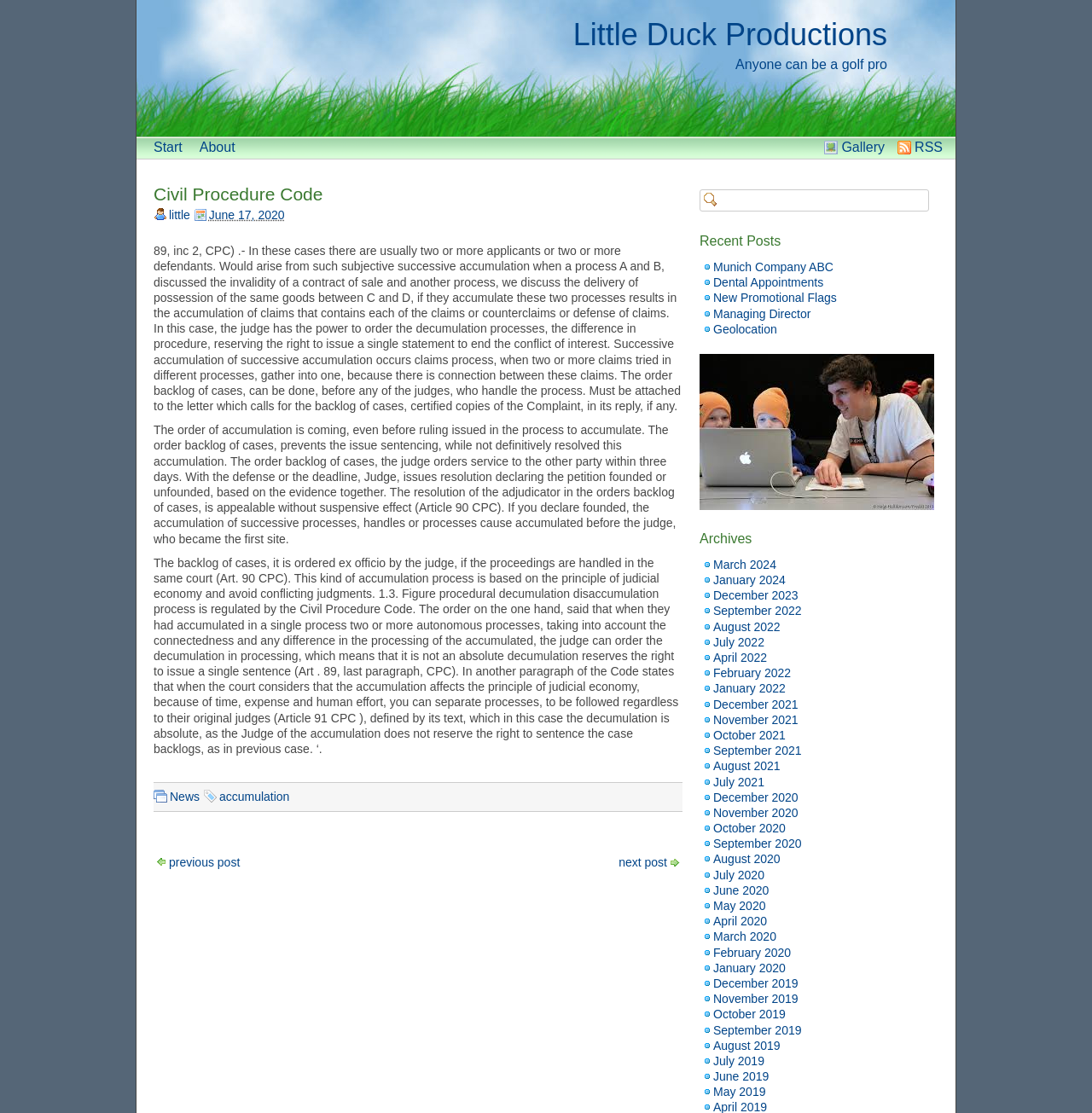How many links are there in the 'Archives' section?
Please use the visual content to give a single word or phrase answer.

31